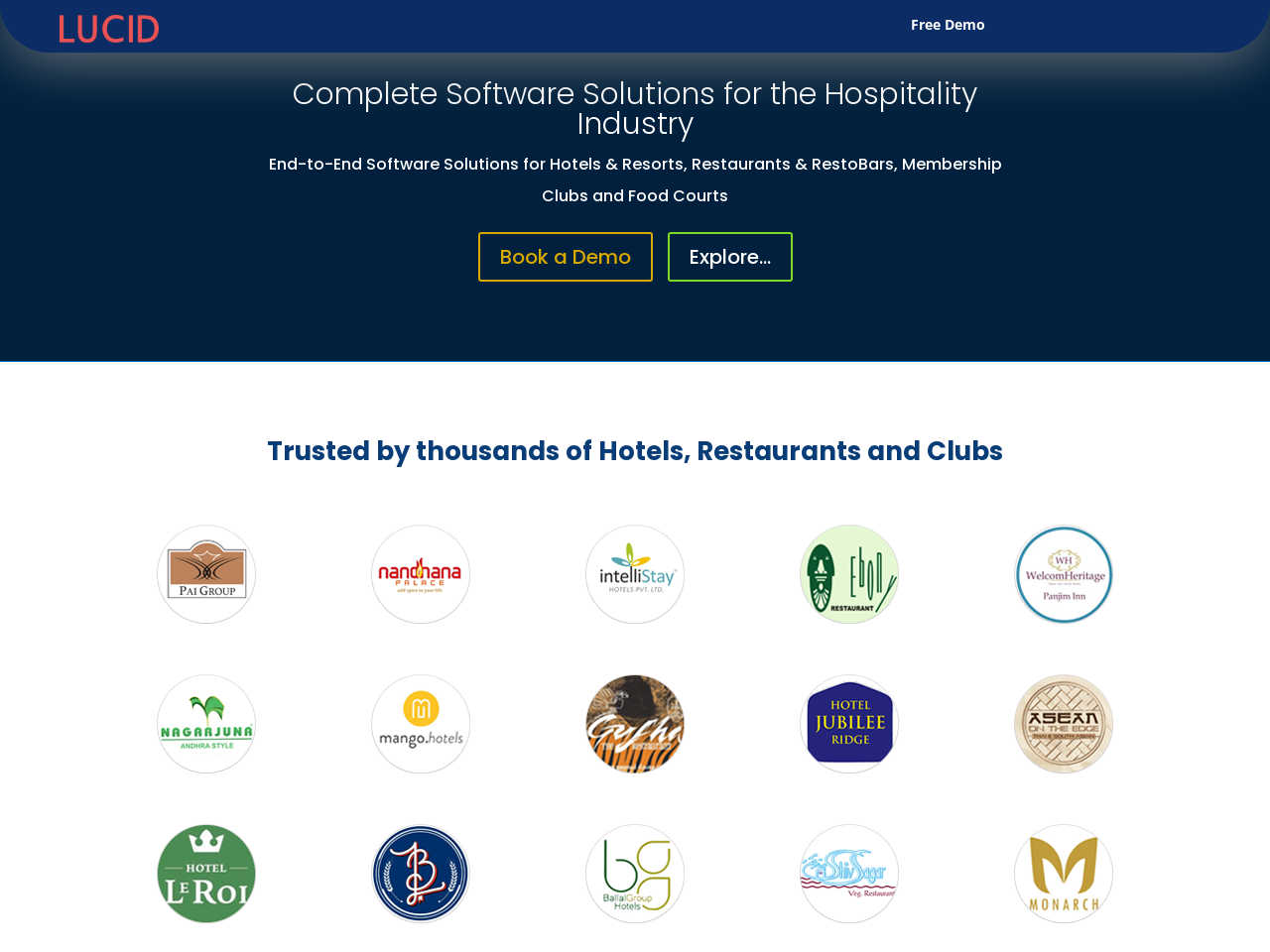Extract the bounding box of the UI element described as: "Book a Demo".

[0.376, 0.244, 0.514, 0.296]